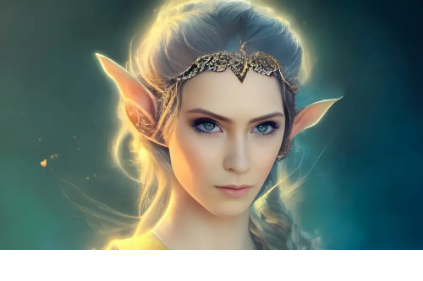Provide a thorough description of the image.

The image features a striking portrayal of an elf-like character, showcasing captivating, ethereal beauty. The character has long, flowing hair, elegantly styled, with delicate, pointed ears typical of fantasy elf designs. She gazes intently at the viewer, her piercing blue eyes conveying a sense of depth and wisdom. A subtle glow outlines her figure against a softly blurred, mystical background, enhancing the enchanting atmosphere. The intricate golden headpiece adds a touch of regality, further emphasizing her mythical nature. This image captures the essence of fantasy art, inviting viewers to imagine the magical world from which she hails.